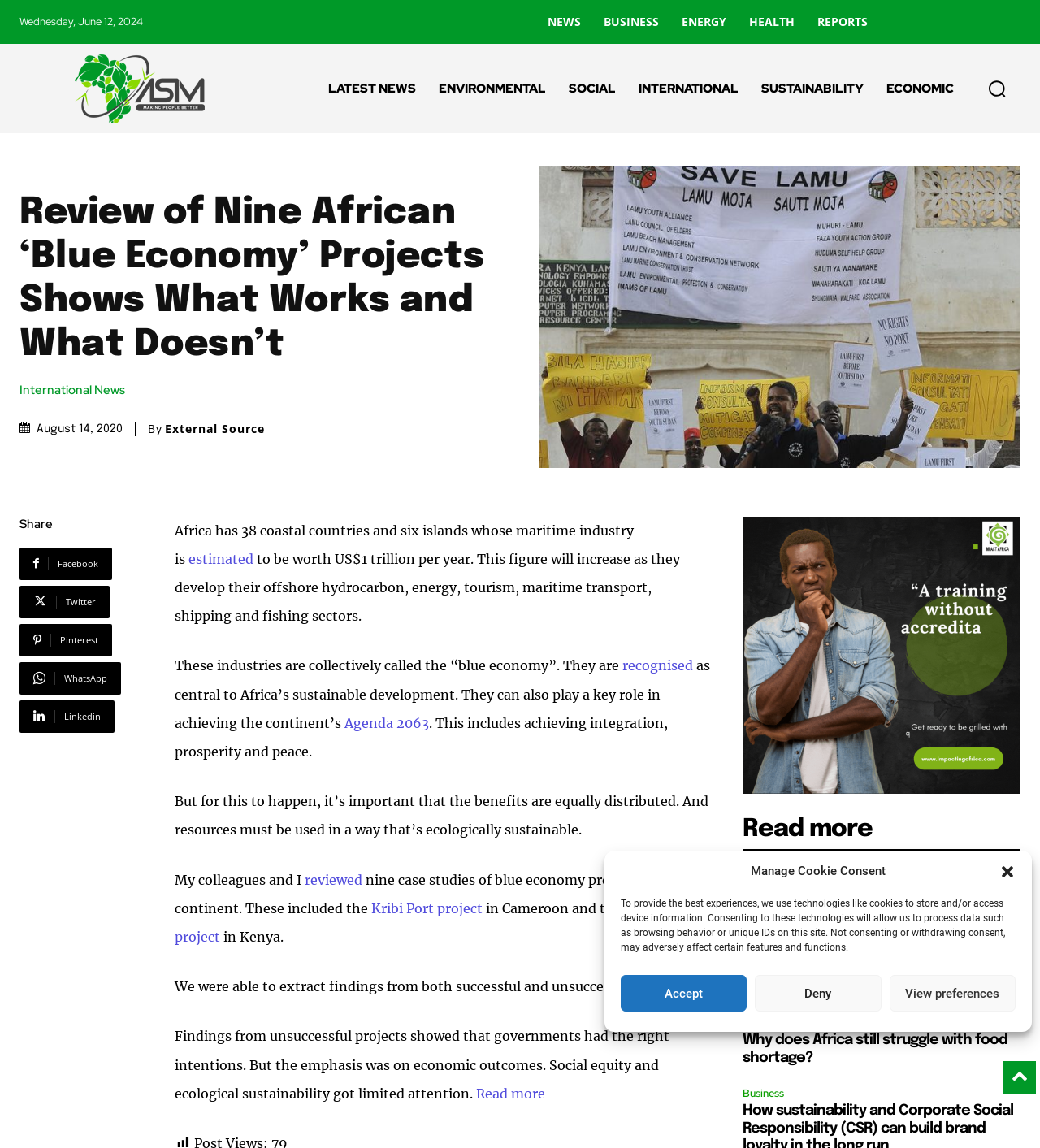What is the name of the continent whose sustainable development is discussed in the article?
Based on the image, answer the question with as much detail as possible.

I found the name of the continent whose sustainable development is discussed in the article by reading the text which mentions 'Africa's sustainable development' and 'the continent's Agenda 2063'.